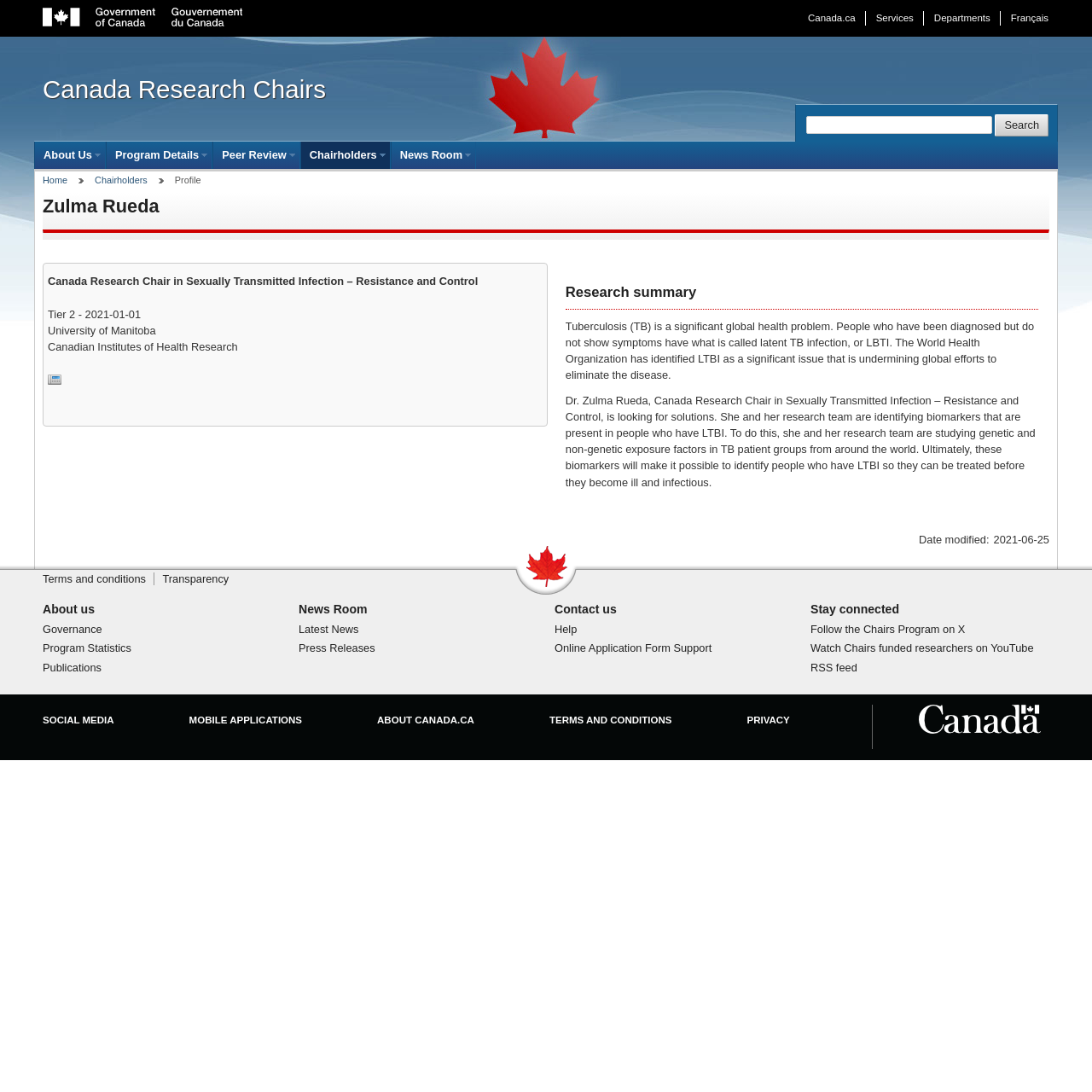Describe all the key features and sections of the webpage thoroughly.

The webpage is about the Canada Research Chairs program, specifically featuring a profile of Zulma Rueda, a Canada Research Chair in Sexually Transmitted Infection – Resistance and Control. 

At the top of the page, there are several links, including "Skip to main content", "Skip to side navigation", and "Skip to site information". There is also a Government of Canada logo and a search bar with a search button. 

Below the search bar, there is a horizontal menu with several menu items, including "About Us", "Program Details", "Peer Review", "Chairholders", and "News Room". 

The main content of the page is divided into two sections. The left section features a profile of Zulma Rueda, including her name, title, and research summary. The research summary is a brief description of her work on identifying biomarkers for latent tuberculosis infection. 

The right section of the main content features a breadcrumb navigation with links to "Home", "Chairholders", and "Profile". 

At the bottom of the page, there is a footer section with several links, including "Terms and conditions", "Transparency", "Contact Us", and others. There are also several headings, including "About us", "News Room", "Contact us", and "Stay connected", each with related links.